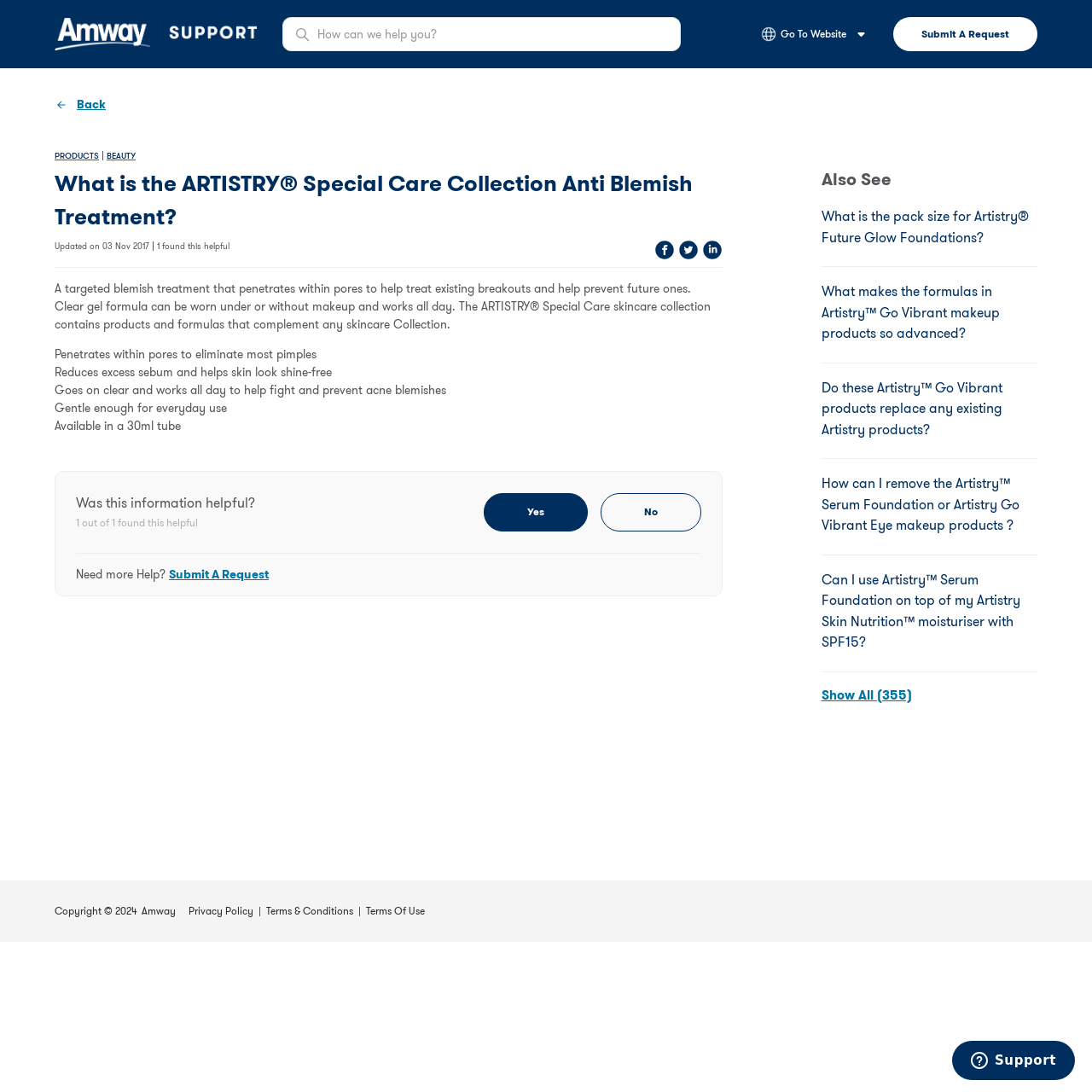Generate a comprehensive caption for the webpage you are viewing.

This webpage is about the ARTISTRY Special Care Collection Anti Blemish Treatment, a product from Amway. At the top left corner, there is a link to the Amway Support Help Centre home page, accompanied by a small image. Next to it, there is a search bar with a placeholder text "How can we help you?" and a "Submit A Request" button on the top right corner.

Below the search bar, there is a main content area that takes up most of the page. It starts with a header section that includes a heading "What is the ARTISTRY Special Care Collection Anti Blemish Treatment?" and some metadata such as the update date and social media sharing links.

The main content area is divided into two columns. The left column contains a detailed description of the product, including its features and benefits. The text is organized into several paragraphs, with headings and bullet points. The product is described as a targeted blemish treatment that penetrates within pores to help treat existing breakouts and prevent future ones. It has a clear gel formula that can be worn under or without makeup and works all day.

The right column contains a section titled "Also See" with several links to related articles or products. There are five links in total, with questions such as "What is the pack size for Artistry Future Glow Foundations?" and "How can I remove the Artistry Serum Foundation or Artistry Go Vibrant Eye makeup products?"

At the bottom of the page, there is a footer section with some additional links and information. There is a "Was this information helpful?" section with two buttons to provide feedback, as well as a "Need more Help?" section with a link to submit a request. There are also some copyright and legal notices, including links to the privacy policy, terms and conditions, and terms of use.

Finally, there is a small iframe at the bottom right corner of the page that opens a widget with more information.